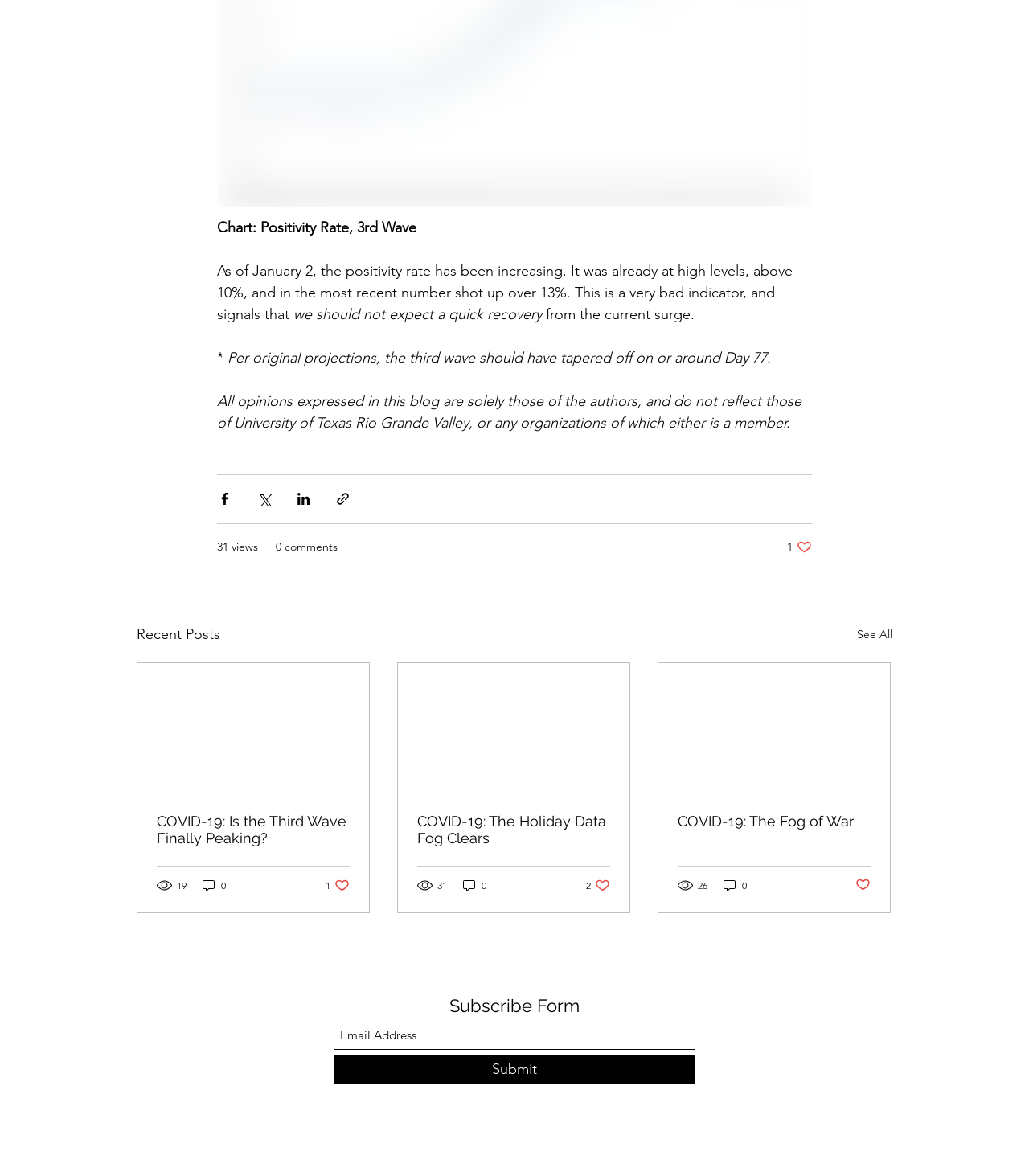What is the number of views for the first recent post?
Based on the screenshot, give a detailed explanation to answer the question.

The number of views for the first recent post is 19, which is indicated by the generic element with ID 725 and its corresponding image element with ID 750.